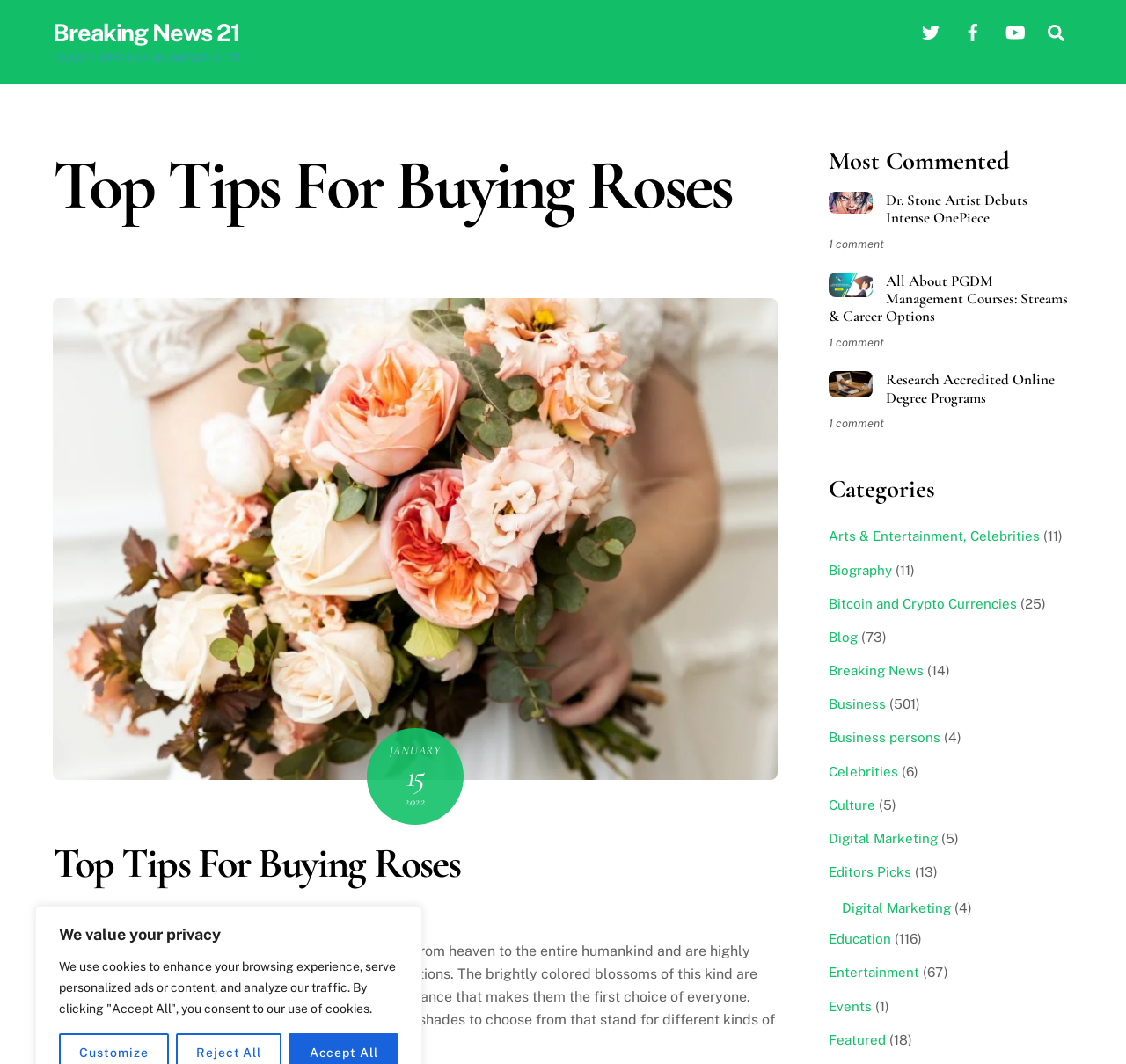Find the bounding box of the UI element described as: "Breaking News 21". The bounding box coordinates should be given as four float values between 0 and 1, i.e., [left, top, right, bottom].

[0.047, 0.017, 0.213, 0.044]